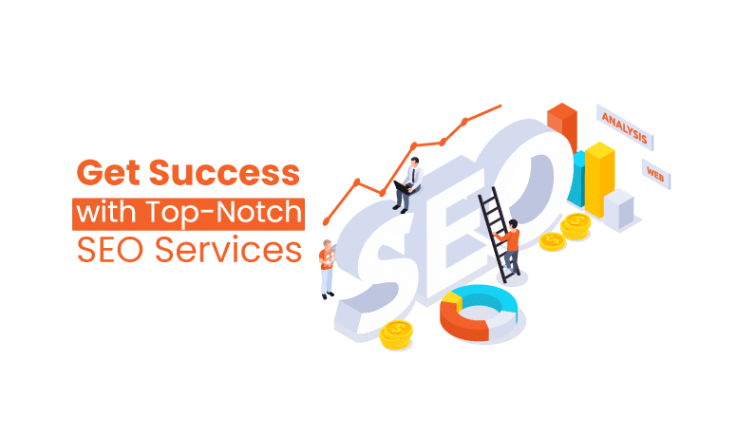Explain the image thoroughly, mentioning every notable detail.

The image illustrates the concept of achieving success through superior SEO services. Prominently featured is the phrase "Get Success with Top-Notch SEO Services" in bold, eye-catching typography. Accompanying this text are visual elements that represent the SEO journey: figures climbing ladders and analyzing data, symbolizing the effort and strategic thinking involved in enhancing online visibility. The background includes various graph elements and coins, emphasizing growth and financial success associated with effective SEO strategies. This engaging design effectively communicates the importance of SEO in improving a business's online presence and driving organic traffic.